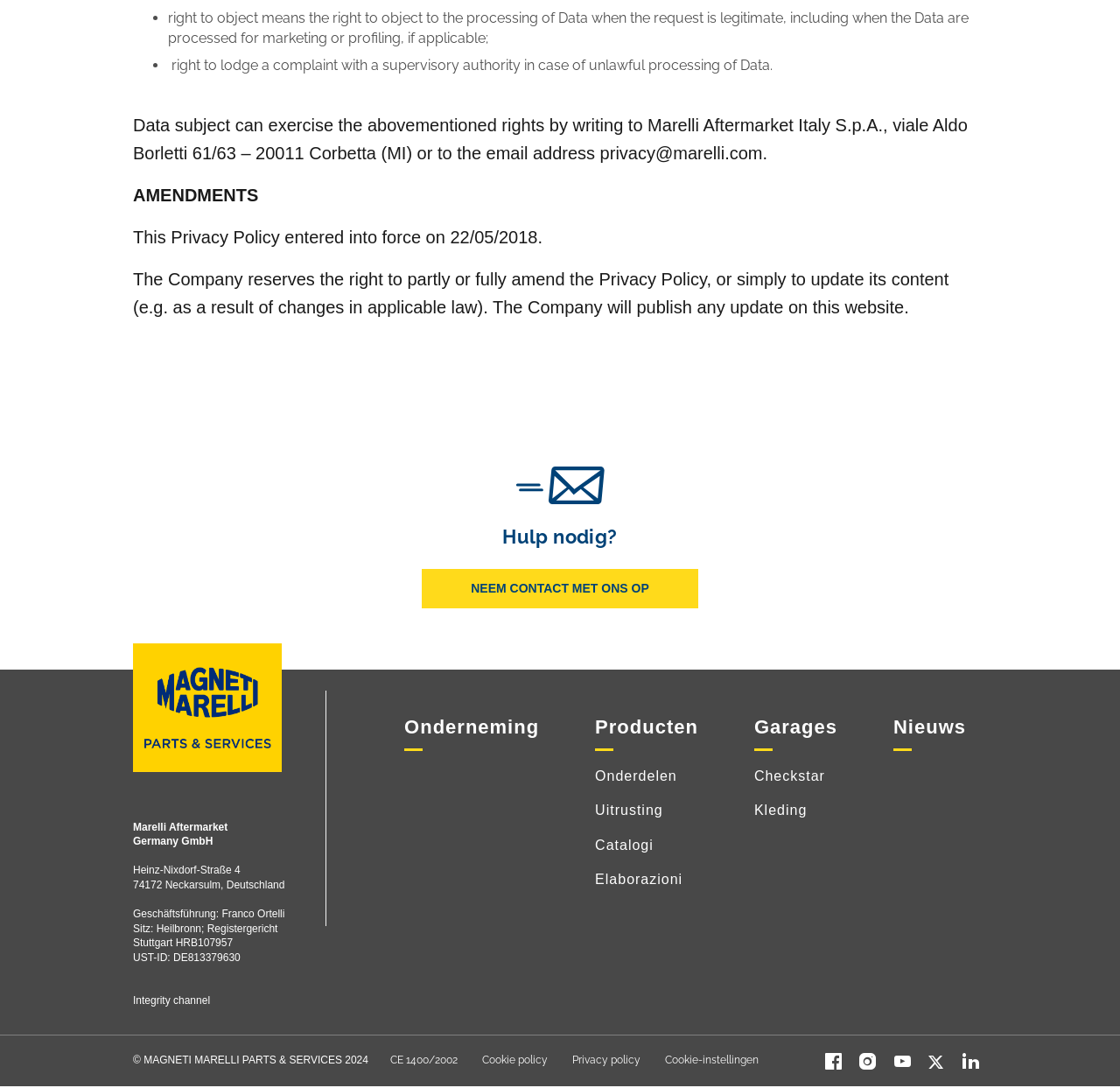What is the purpose of the 'right to object'?
Please provide a detailed answer to the question.

I found the relevant text by looking at the StaticText element with ID 535, which describes the 'right to object' and its purpose.